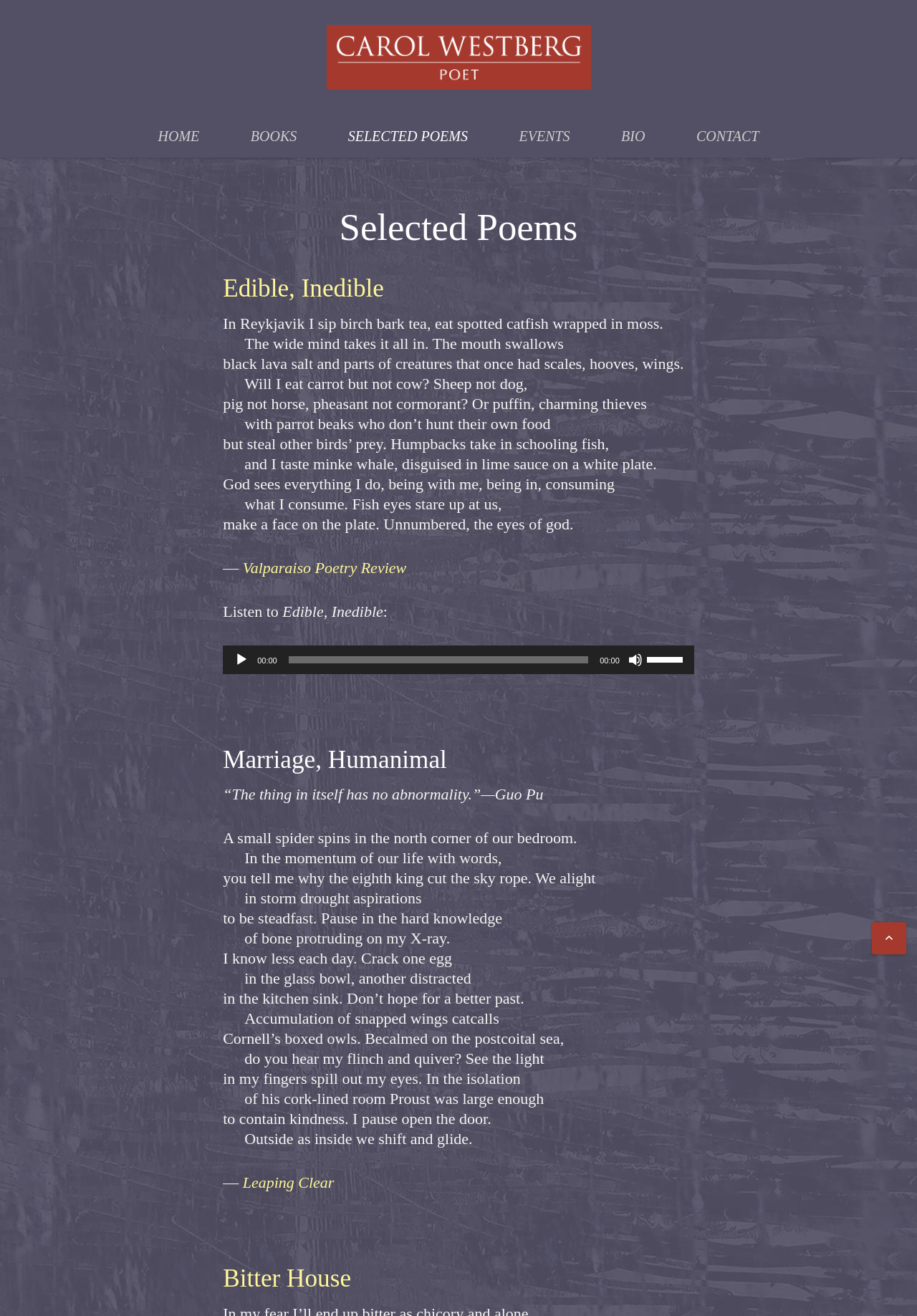Provide the bounding box coordinates of the area you need to click to execute the following instruction: "Click on the 'Back to top' button".

[0.95, 0.701, 0.988, 0.725]